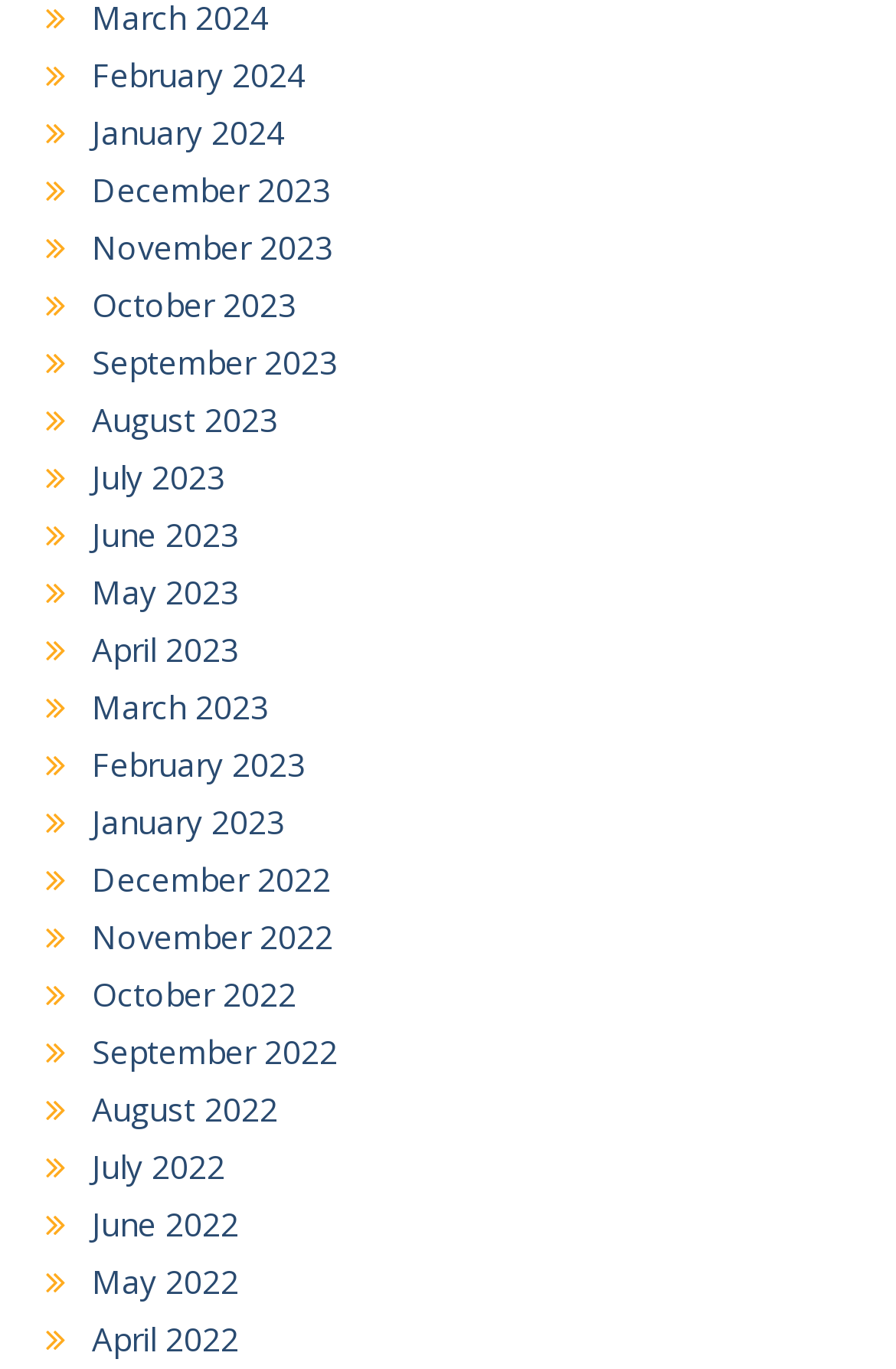Are the month names in alphabetical order?
Provide a short answer using one word or a brief phrase based on the image.

No